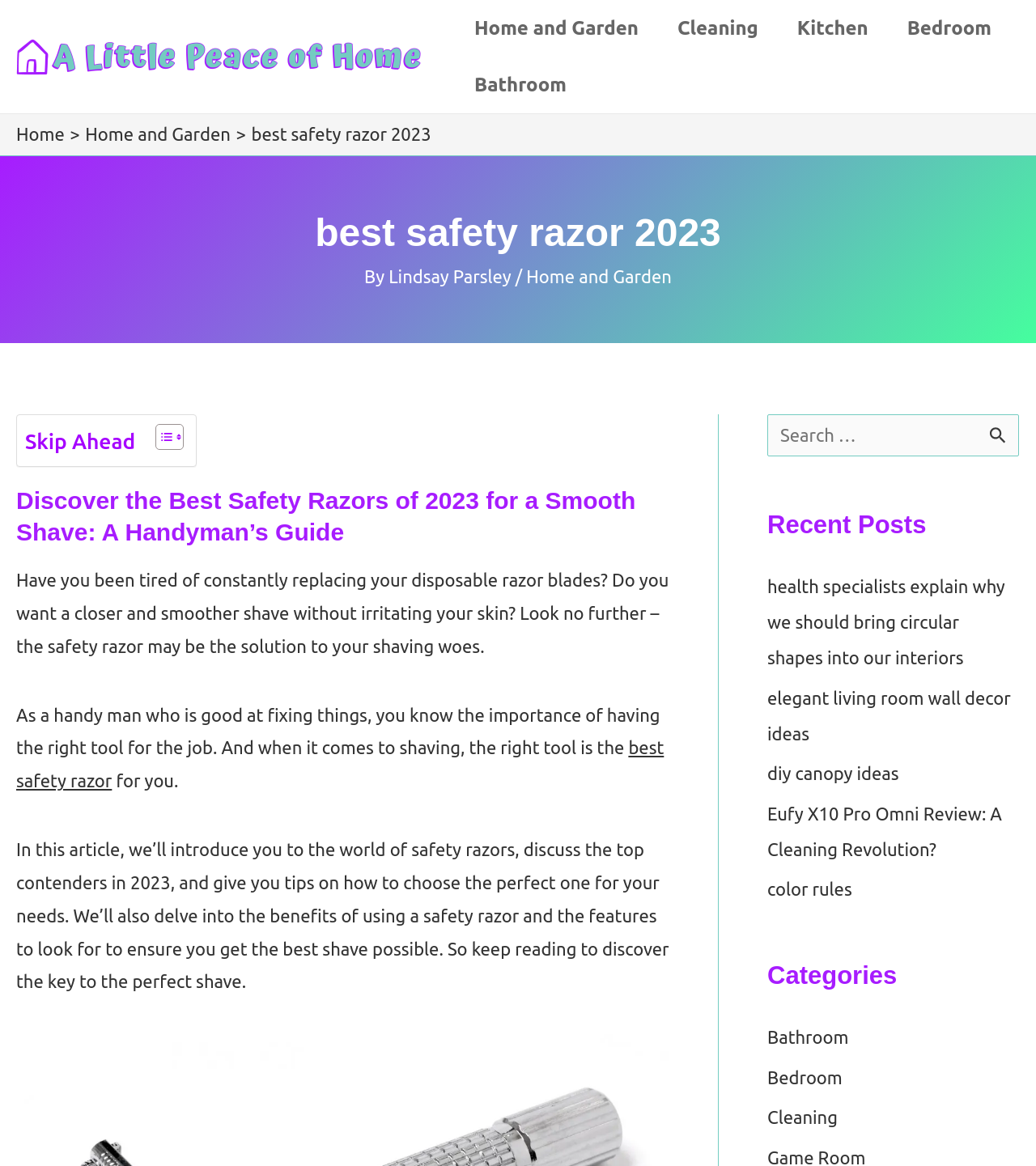Determine the bounding box coordinates for the region that must be clicked to execute the following instruction: "Search for something".

[0.741, 0.356, 0.984, 0.392]